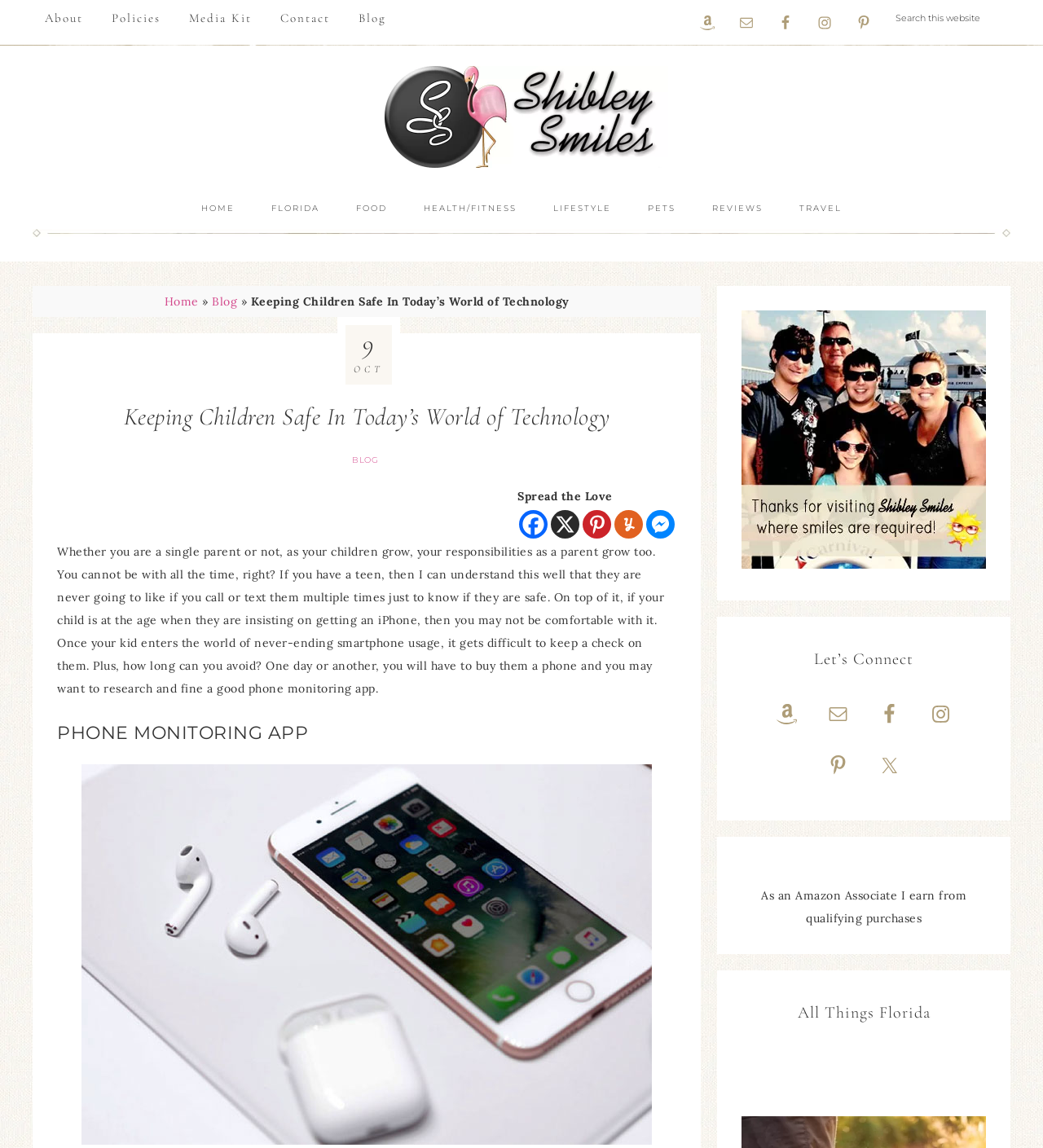Highlight the bounding box coordinates of the element that should be clicked to carry out the following instruction: "Search this website". The coordinates must be given as four float numbers ranging from 0 to 1, i.e., [left, top, right, bottom].

[0.847, 0.0, 0.969, 0.031]